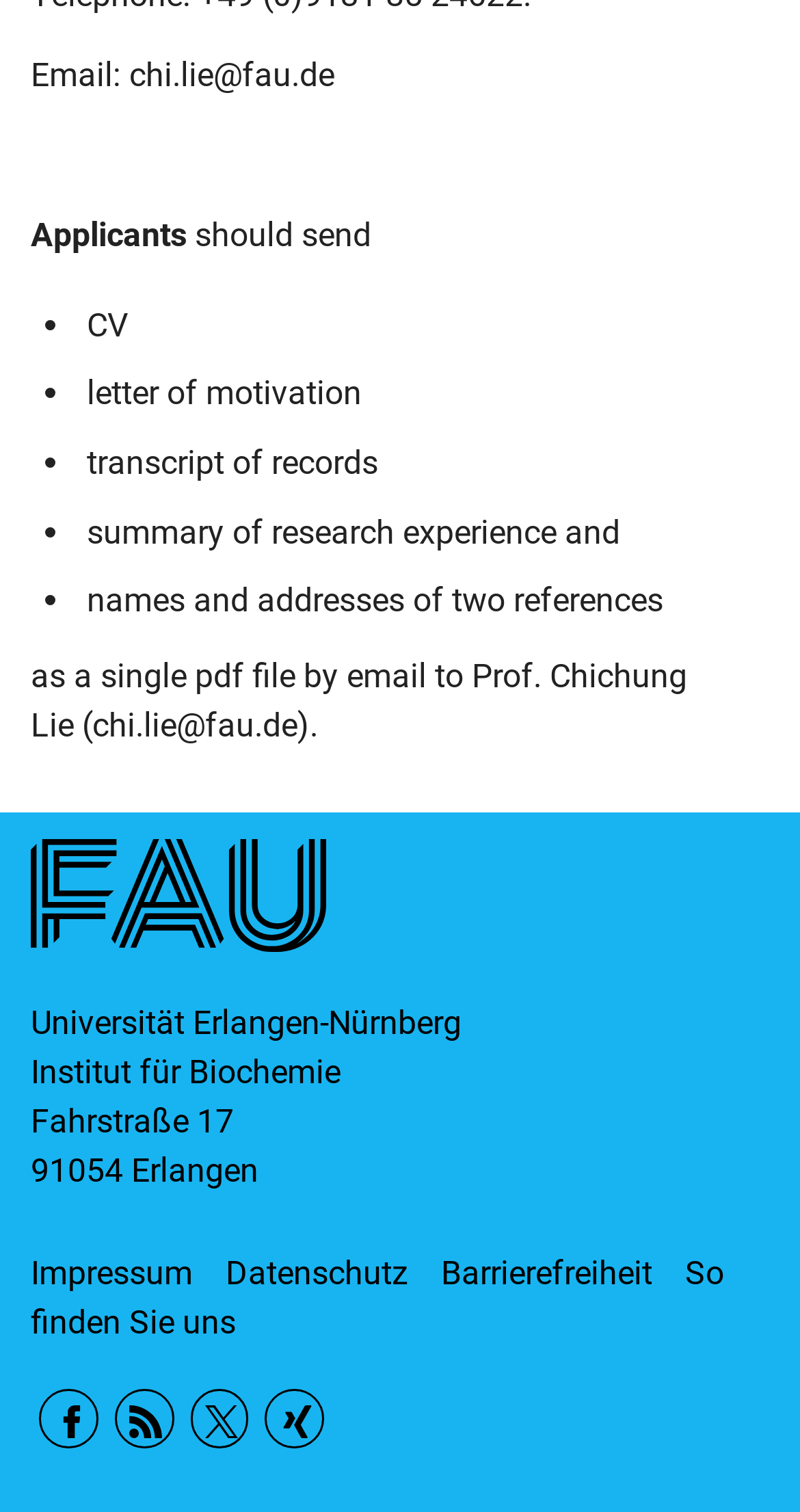What is the email address to send the application?
Please analyze the image and answer the question with as much detail as possible.

The email address can be found in the text 'Email: chi.lie@fau.de' which is located at the top of the webpage. This text is a StaticText element with bounding box coordinates [0.038, 0.037, 0.418, 0.062].